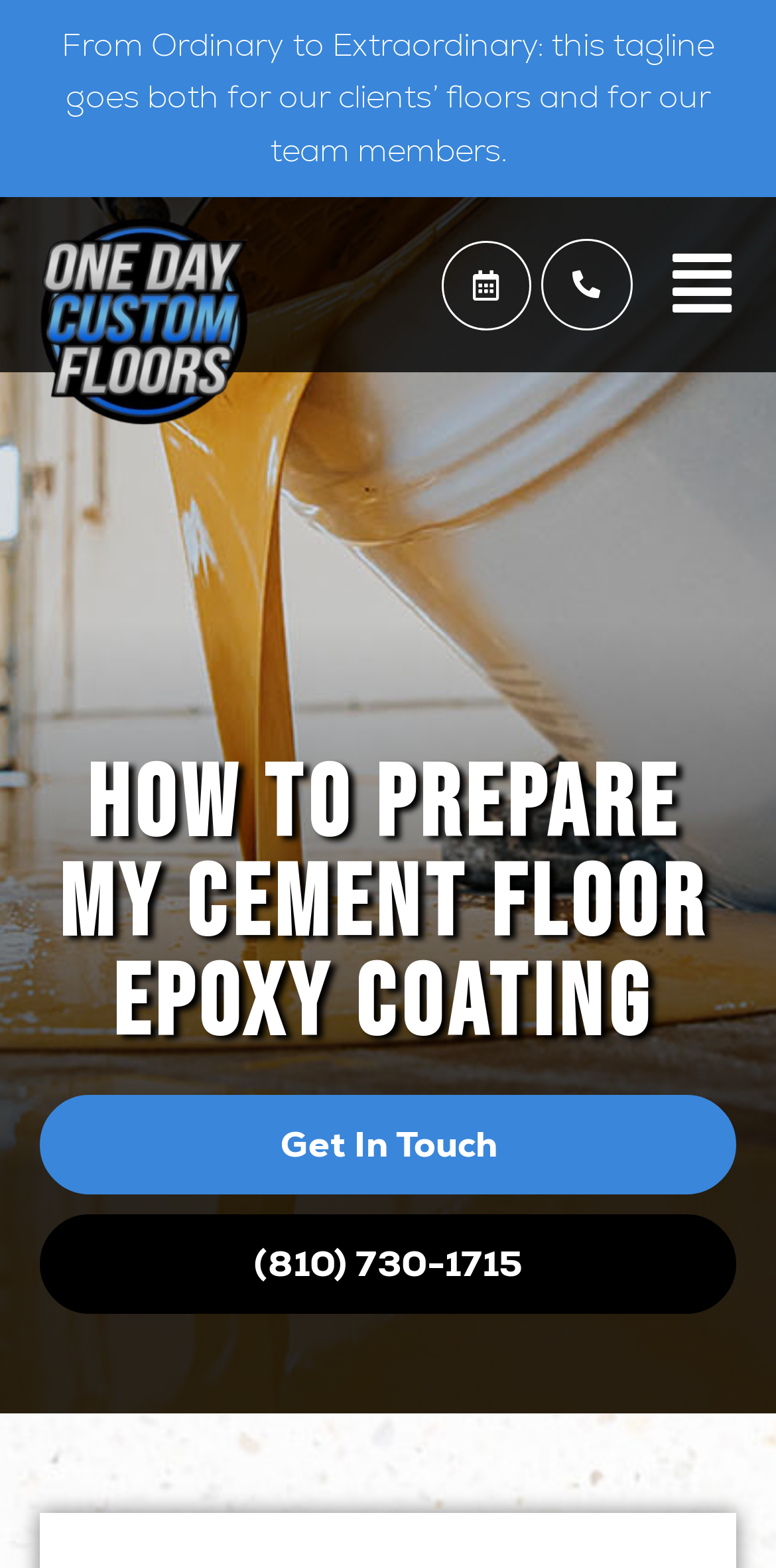What is the tagline of the company?
Please give a detailed and elaborate answer to the question.

The tagline is located at the top center of the webpage, and it is a static text. The text 'From Ordinary to Extraordinary' is associated with the company's logo, indicating that it is the company's tagline.